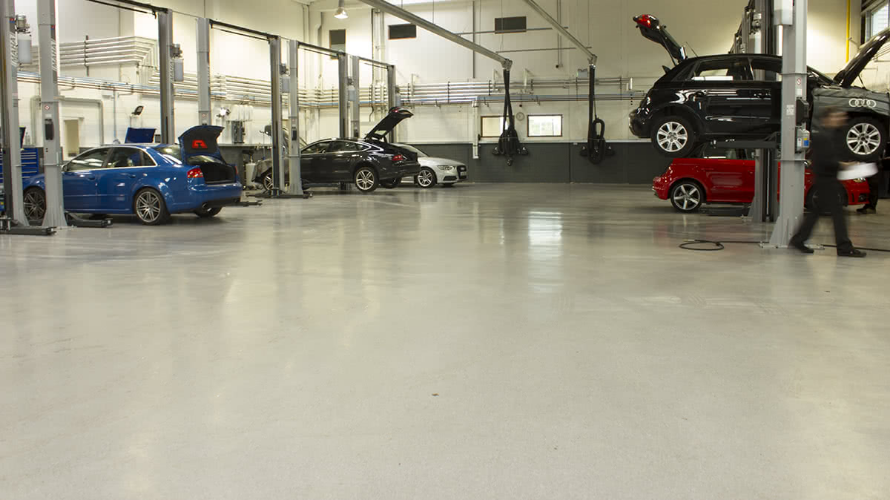Provide a comprehensive description of the image.

The image showcases a modern automotive service area, specifically a showroom and garage, likely located in Cork, Ireland. The spacious environment features various Audi vehicles, including a blue car and several black Audi models, some of which are positioned on vehicle lifts, indicating ongoing maintenance or inspection. The floor of the facility is sleek and designed to be anti-static, a crucial feature in preventing electrostatic discharge (ESD) which can be hazardous, especially in environments dealing with sensitive electronic components. Such anti-static flooring helps create a safe and efficient workspace for mechanics and customers alike, contributing to the overall professionalism and functionality of the automotive service center.